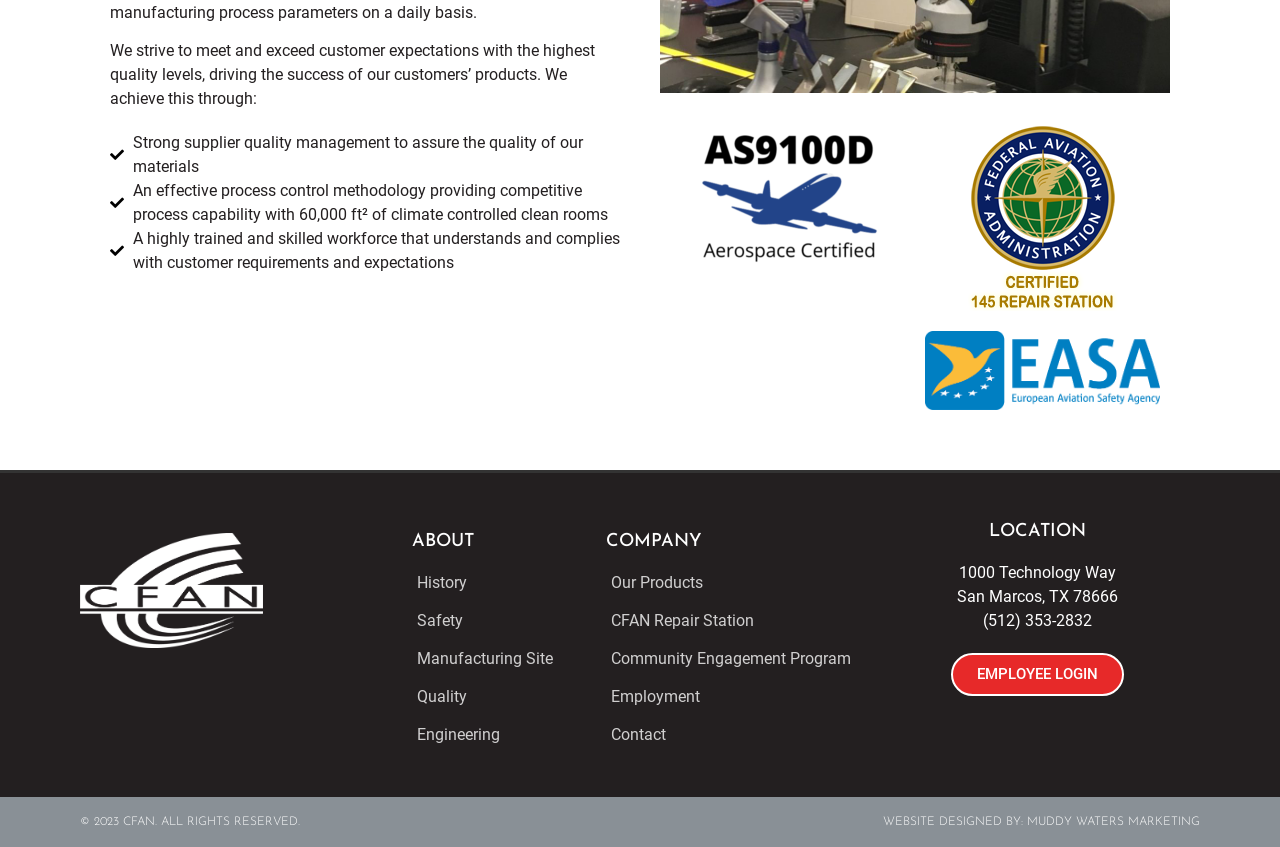Please identify the bounding box coordinates of the element's region that needs to be clicked to fulfill the following instruction: "Click the 'EMPLOYEE LOGIN' link". The bounding box coordinates should consist of four float numbers between 0 and 1, i.e., [left, top, right, bottom].

[0.743, 0.771, 0.878, 0.822]